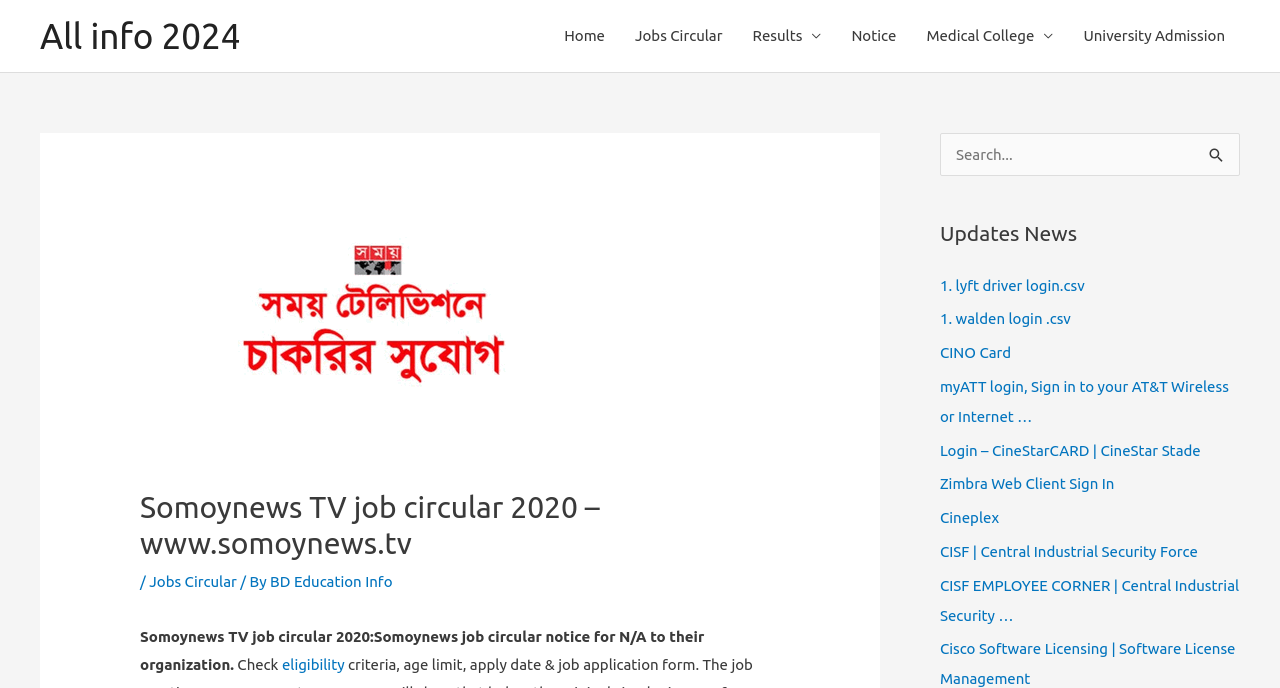Determine the main text heading of the webpage and provide its content.

Somoynews TV job circular 2020 – www.somoynews.tv